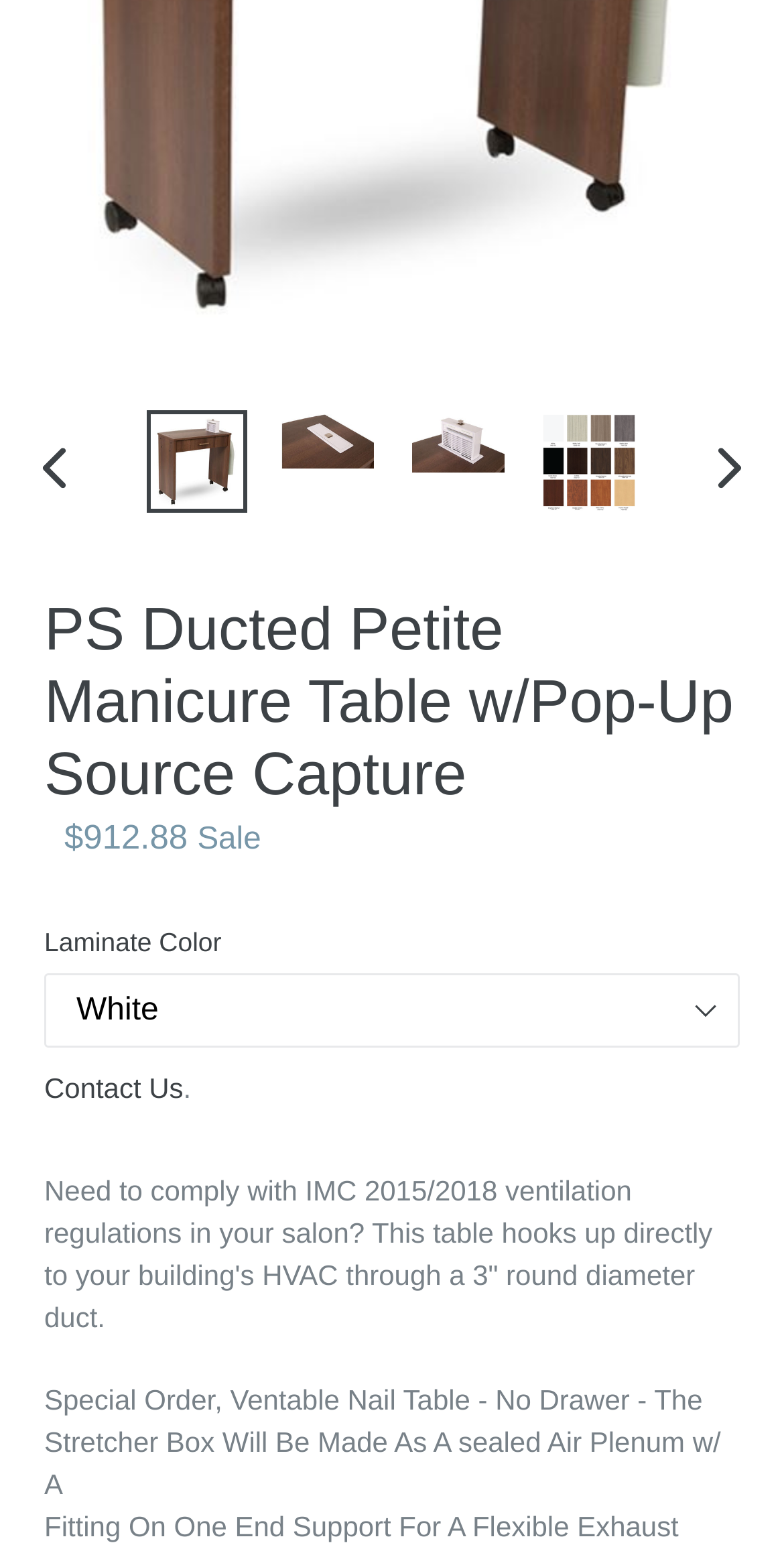Show the bounding box coordinates for the HTML element as described: "Contact Us".

[0.056, 0.693, 0.234, 0.714]